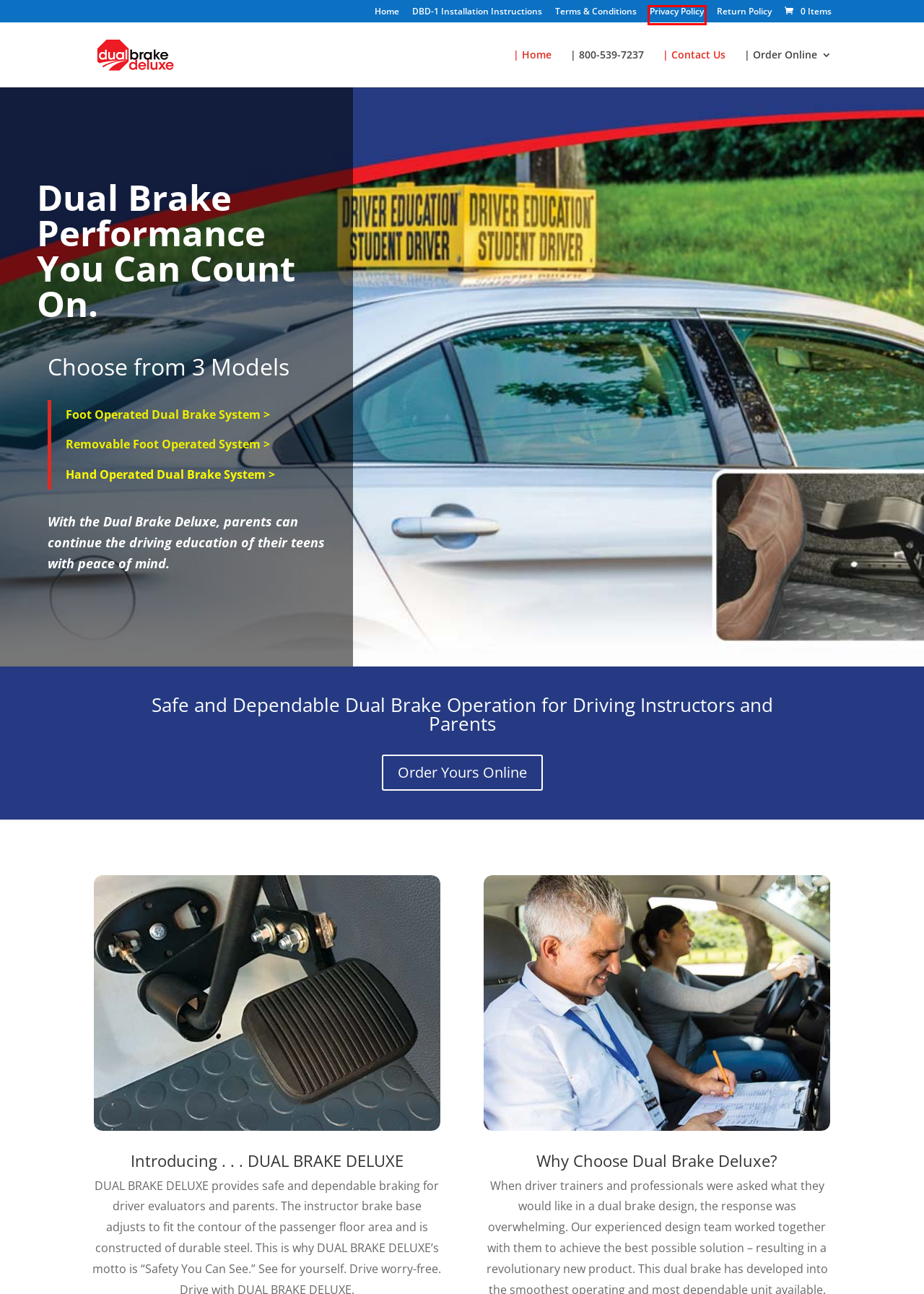Given a screenshot of a webpage featuring a red bounding box, identify the best matching webpage description for the new page after the element within the red box is clicked. Here are the options:
A. Hand Operated Dual Brake System | Dual Brake Deluxe Website
B. Foot Operated Dual Brake System - Floor Mounted | Dual Brake Deluxe Website
C. Order Online
D. Dual Brake Deluxe Installation Instructions
E. Dual brake Deluxe Privacy Policy
F. Dual Brake Deluxe 30 Day Return Policy
G. Dual Brake Deluxe Terms of Use
H. Dual Brake Deluxe Shopping cart

E